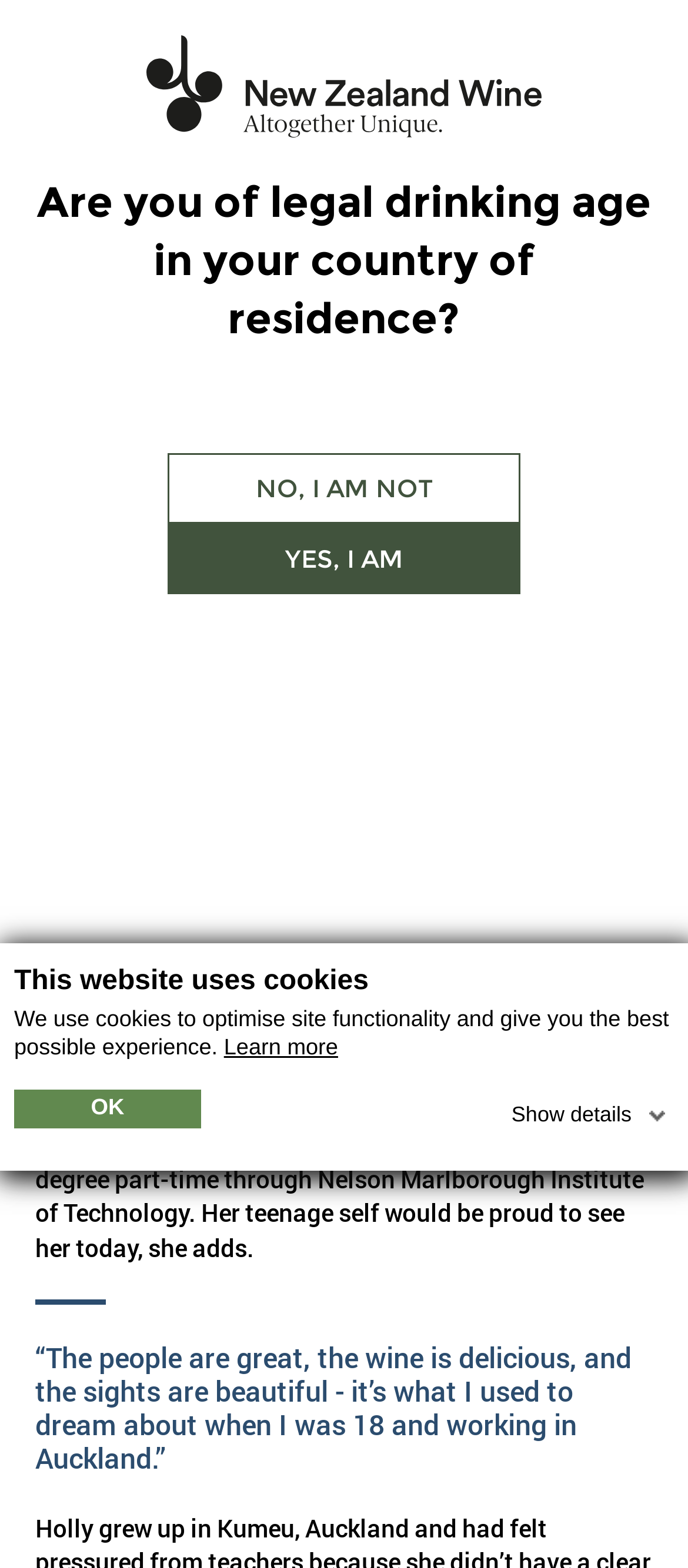Analyze the image and give a detailed response to the question:
Where is Holly West studying?

According to the webpage, Holly West is studying an oenology degree part-time through Nelson Marlborough Institute of Technology, as mentioned in the paragraph starting with 'These days Holly is a cellar hand...'.